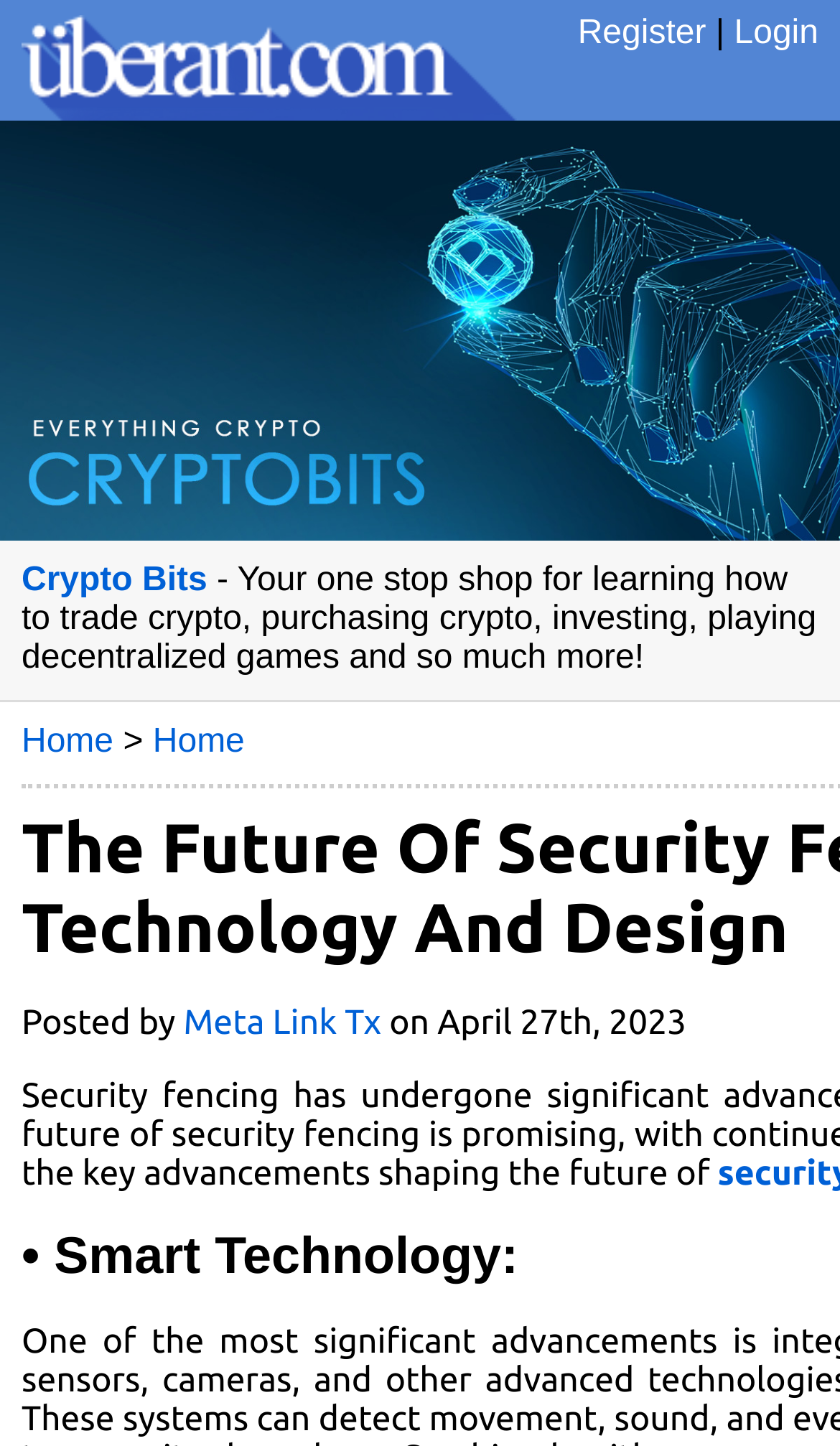Please identify the bounding box coordinates of the element on the webpage that should be clicked to follow this instruction: "Click on Login". The bounding box coordinates should be given as four float numbers between 0 and 1, formatted as [left, top, right, bottom].

[0.874, 0.01, 0.974, 0.036]